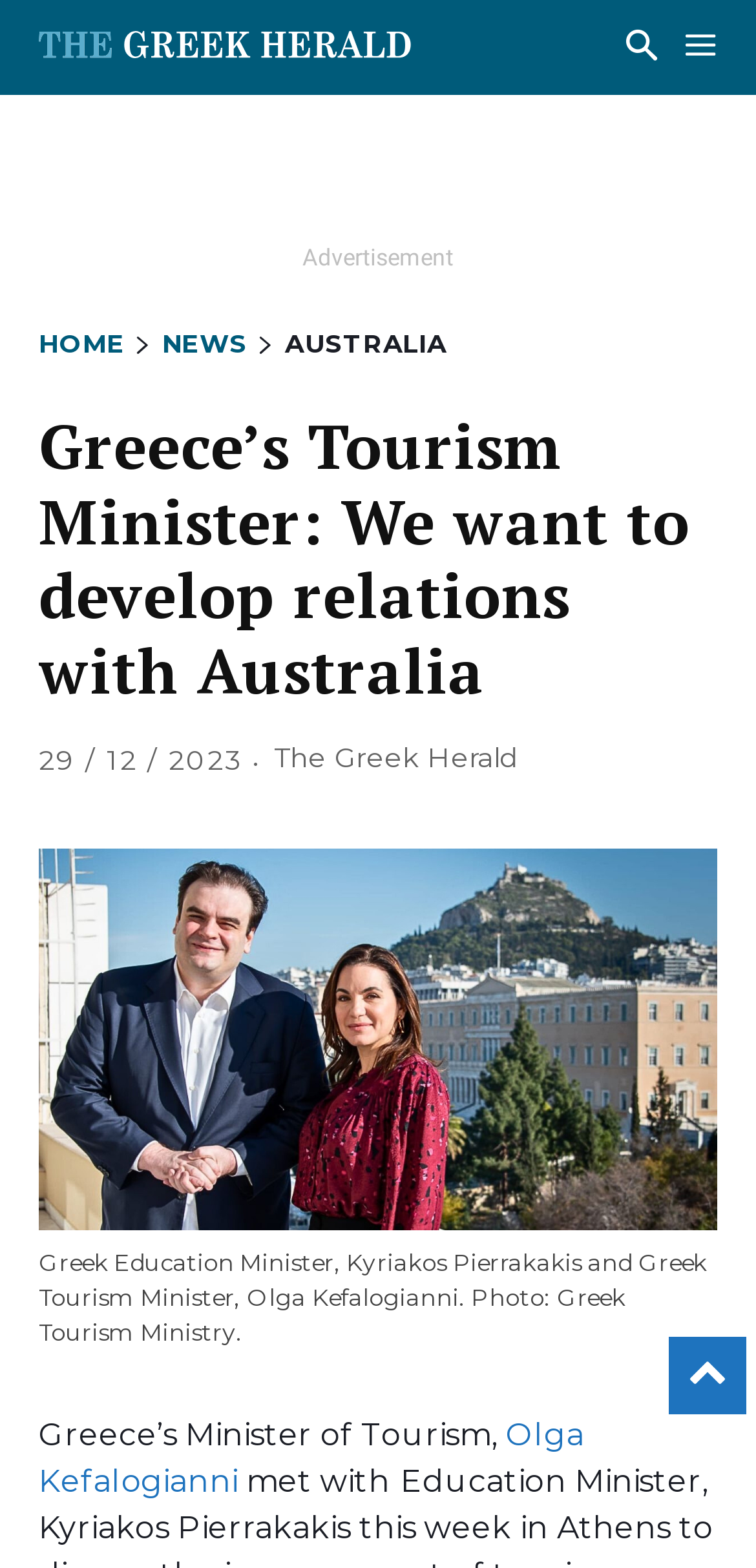What is the date of the article?
Use the image to answer the question with a single word or phrase.

29 / 12 / 2023